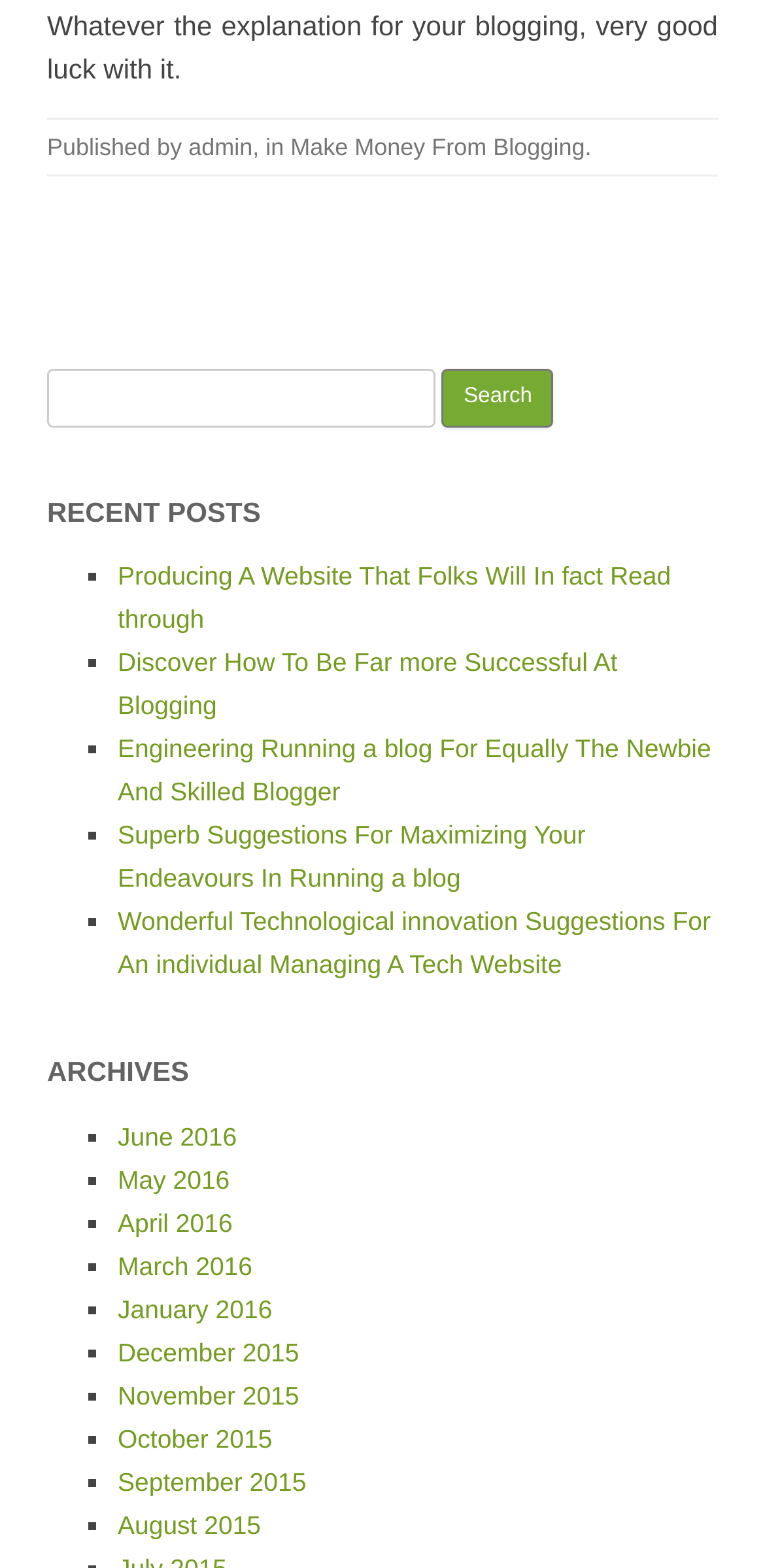Provide the bounding box coordinates for the UI element that is described as: "admin".

[0.246, 0.085, 0.33, 0.103]